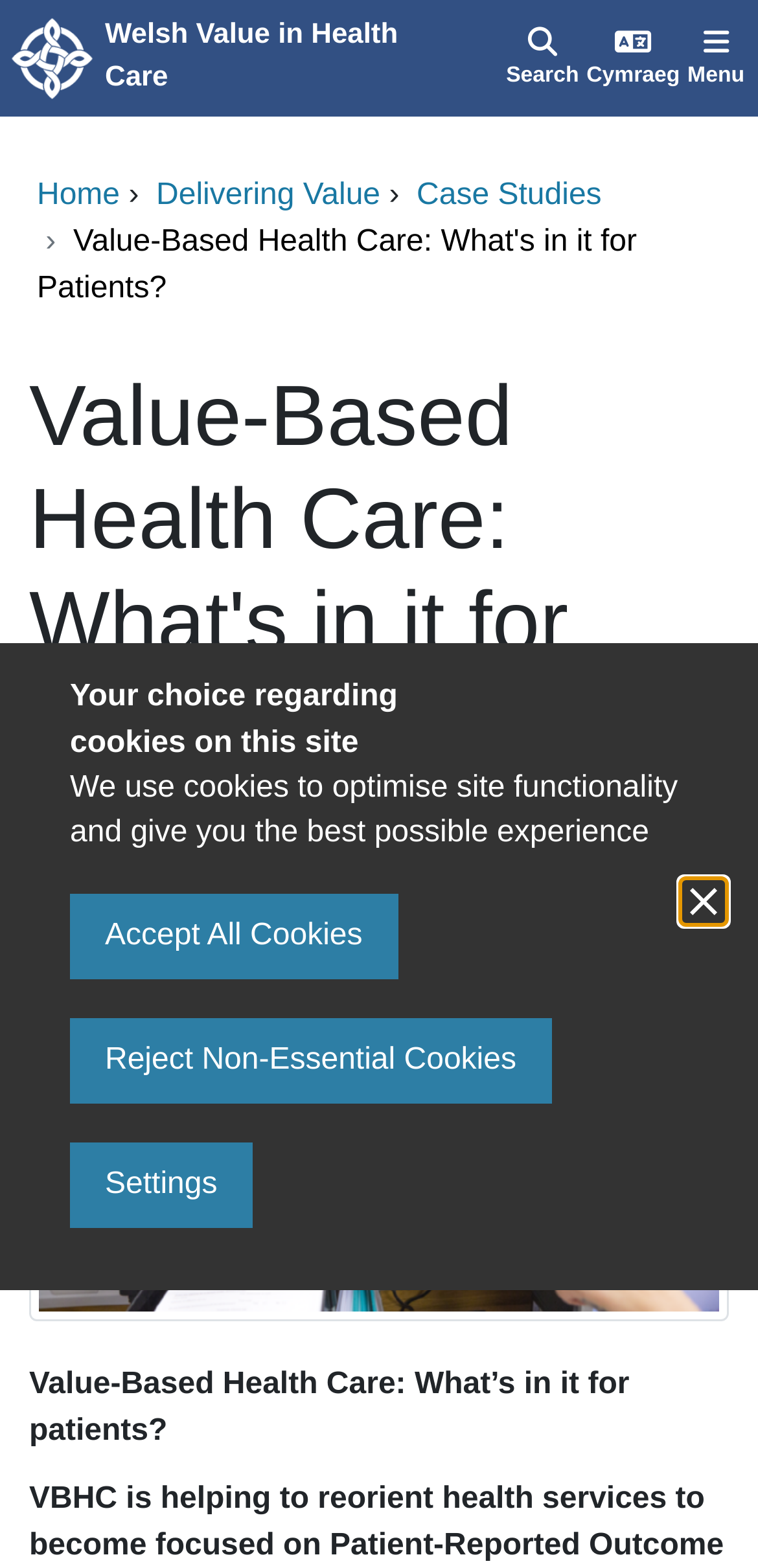Determine the webpage's heading and output its text content.

Value-Based Health Care: What's in it for Patients?